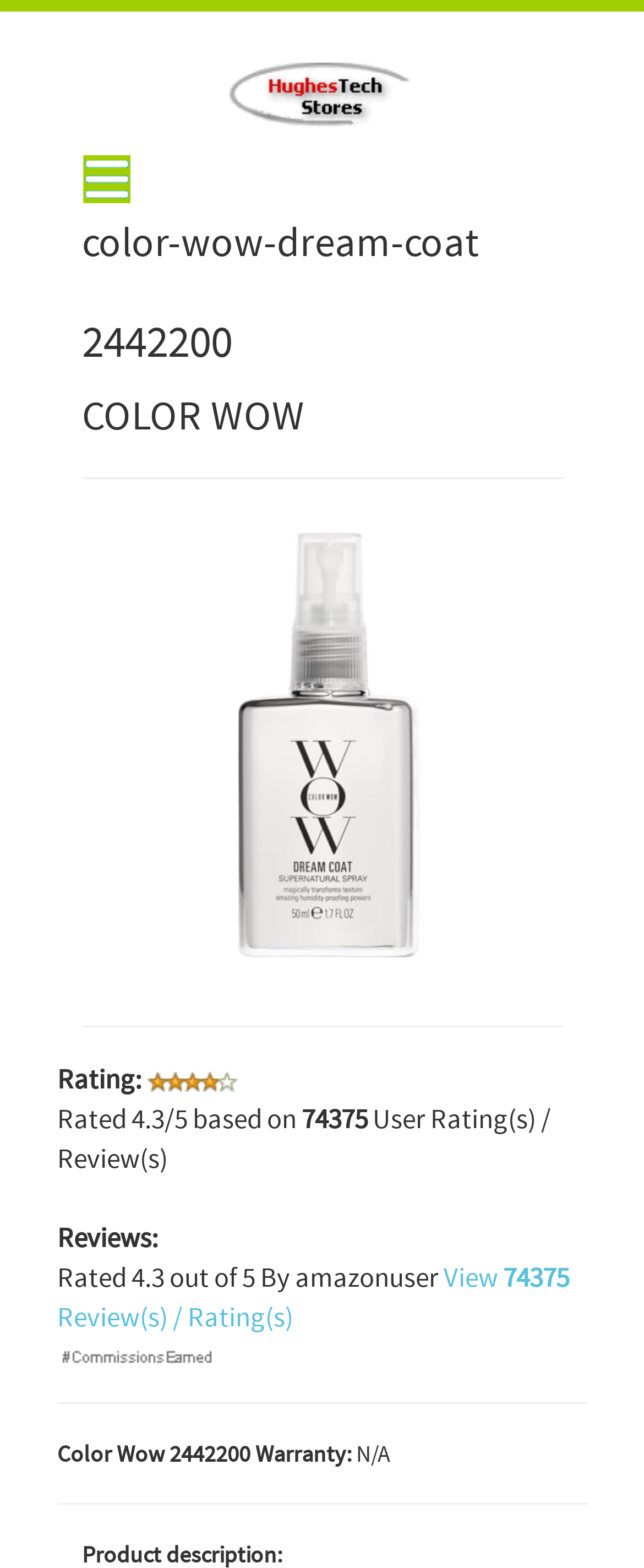How many reviews does the product have?
Answer the question with a single word or phrase, referring to the image.

74375